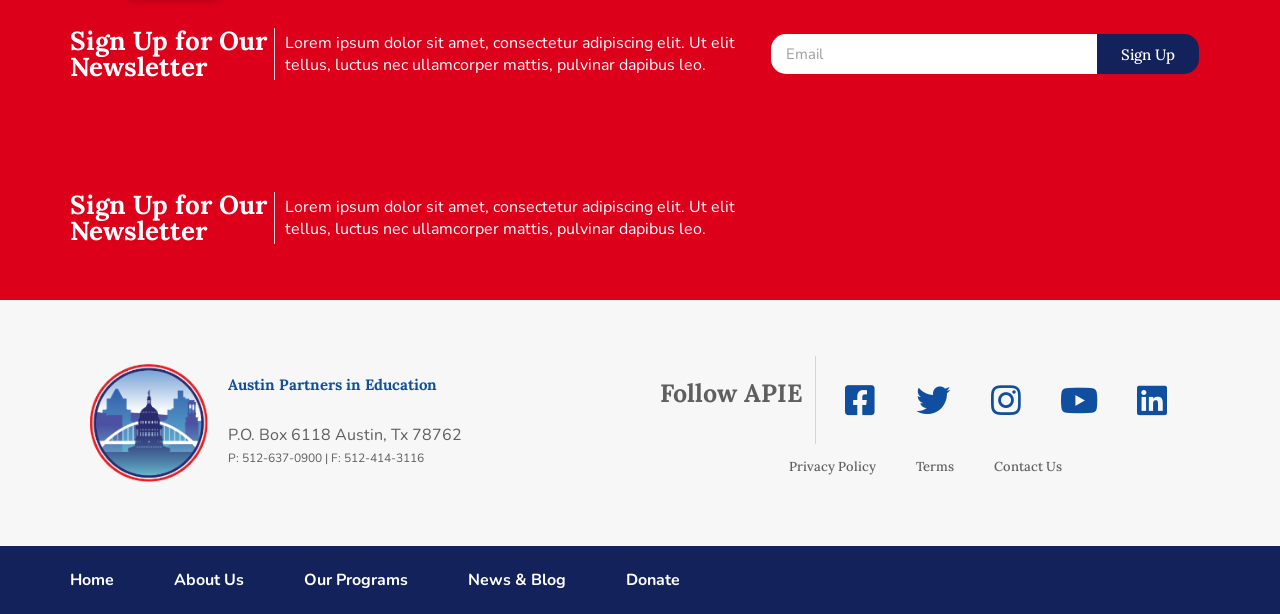Please give a succinct answer using a single word or phrase:
What is the phone number of Austin Partners in Education?

512-637-0900